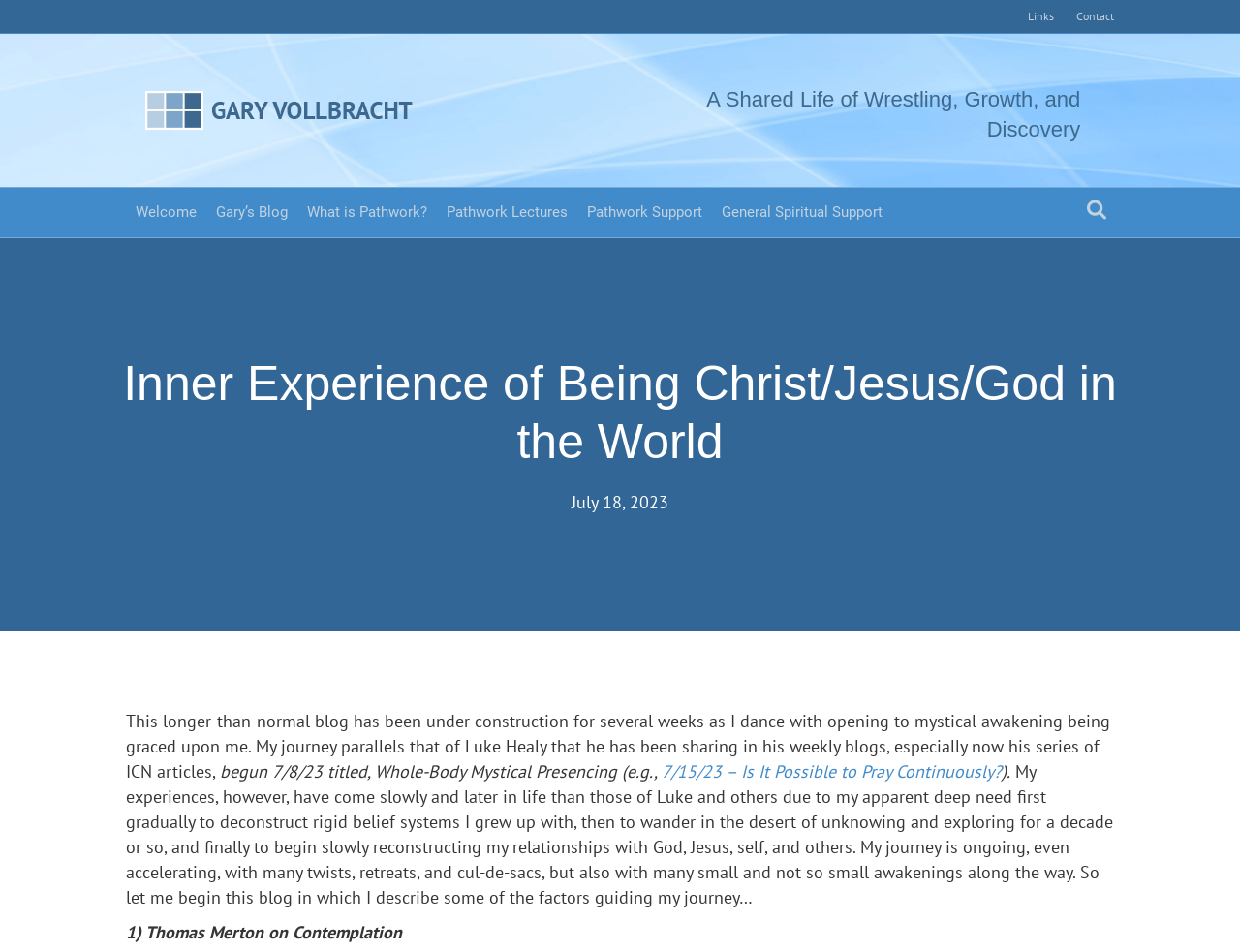What is the title of the blog post?
Kindly offer a detailed explanation using the data available in the image.

The title of the blog post can be found in the heading element with bounding box coordinates [0.086, 0.372, 0.914, 0.494]. This element contains the text 'Inner Experience of Being Christ/Jesus/God in the World'.